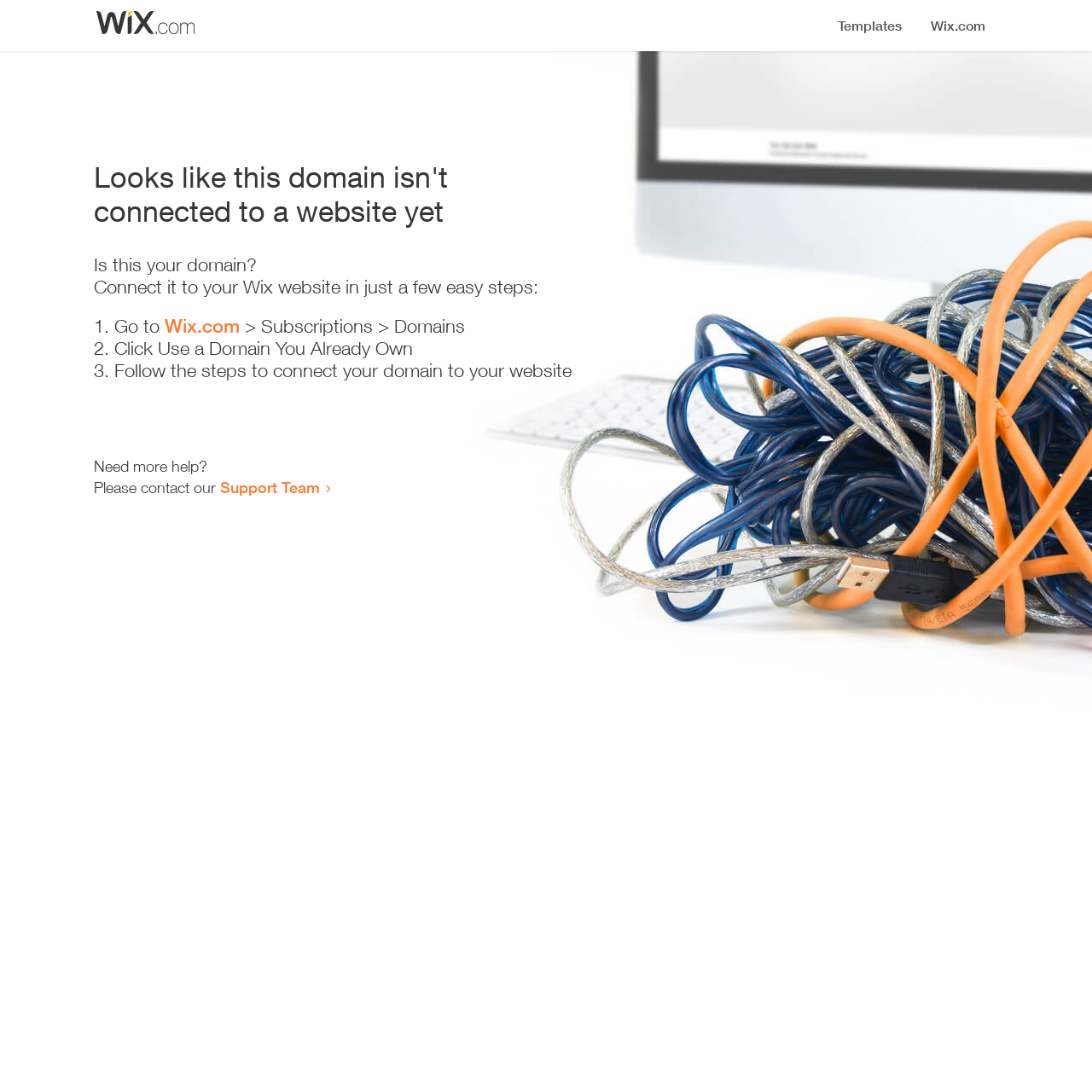Answer the question with a brief word or phrase:
How many steps are required to connect the domain to a website?

3